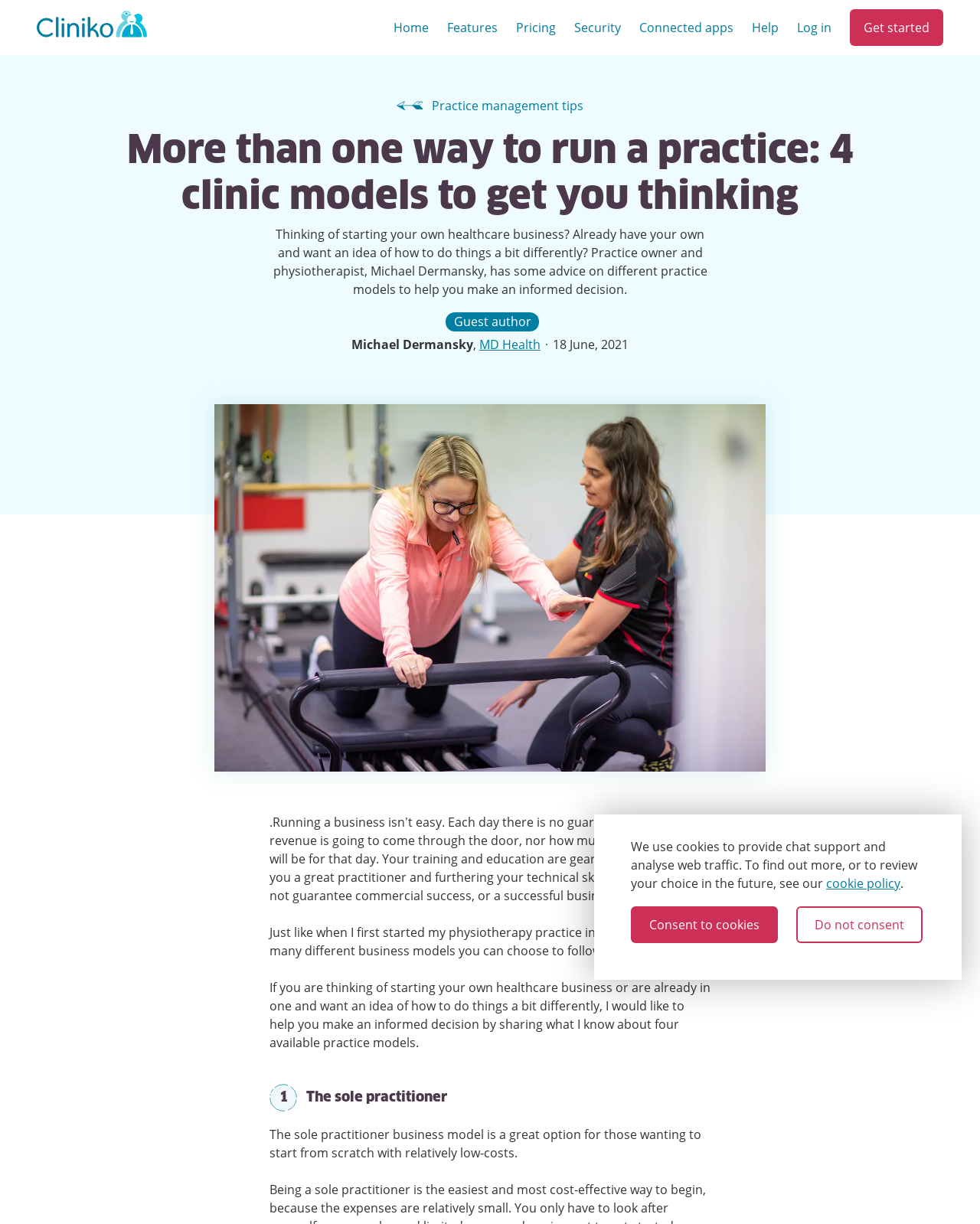What is the date of the article?
From the image, respond using a single word or phrase.

18 June, 2021